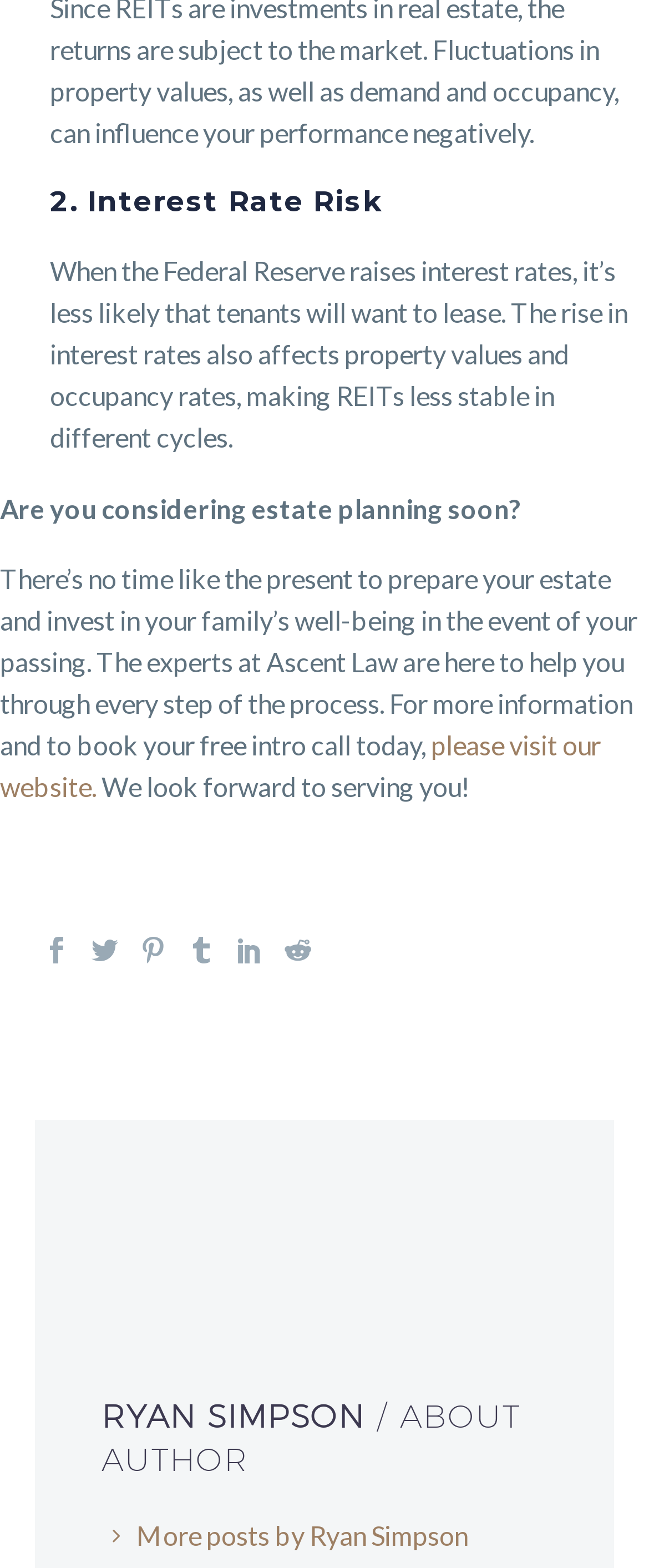Please find the bounding box for the following UI element description. Provide the coordinates in (top-left x, top-left y, bottom-right x, bottom-right y) format, with values between 0 and 1: please visit our website.

[0.0, 0.465, 0.926, 0.512]